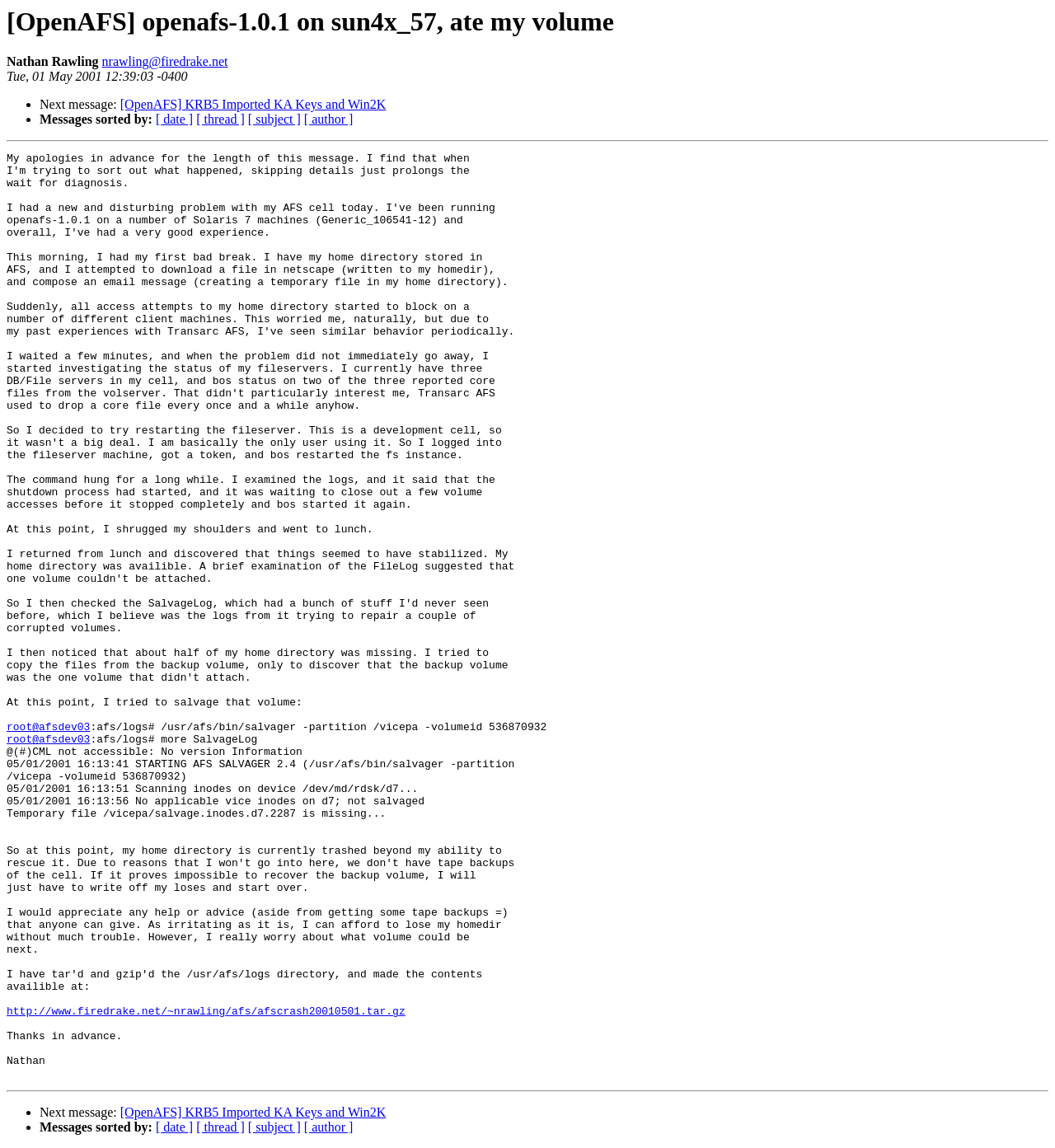Point out the bounding box coordinates of the section to click in order to follow this instruction: "Sort messages by date".

[0.148, 0.098, 0.183, 0.11]